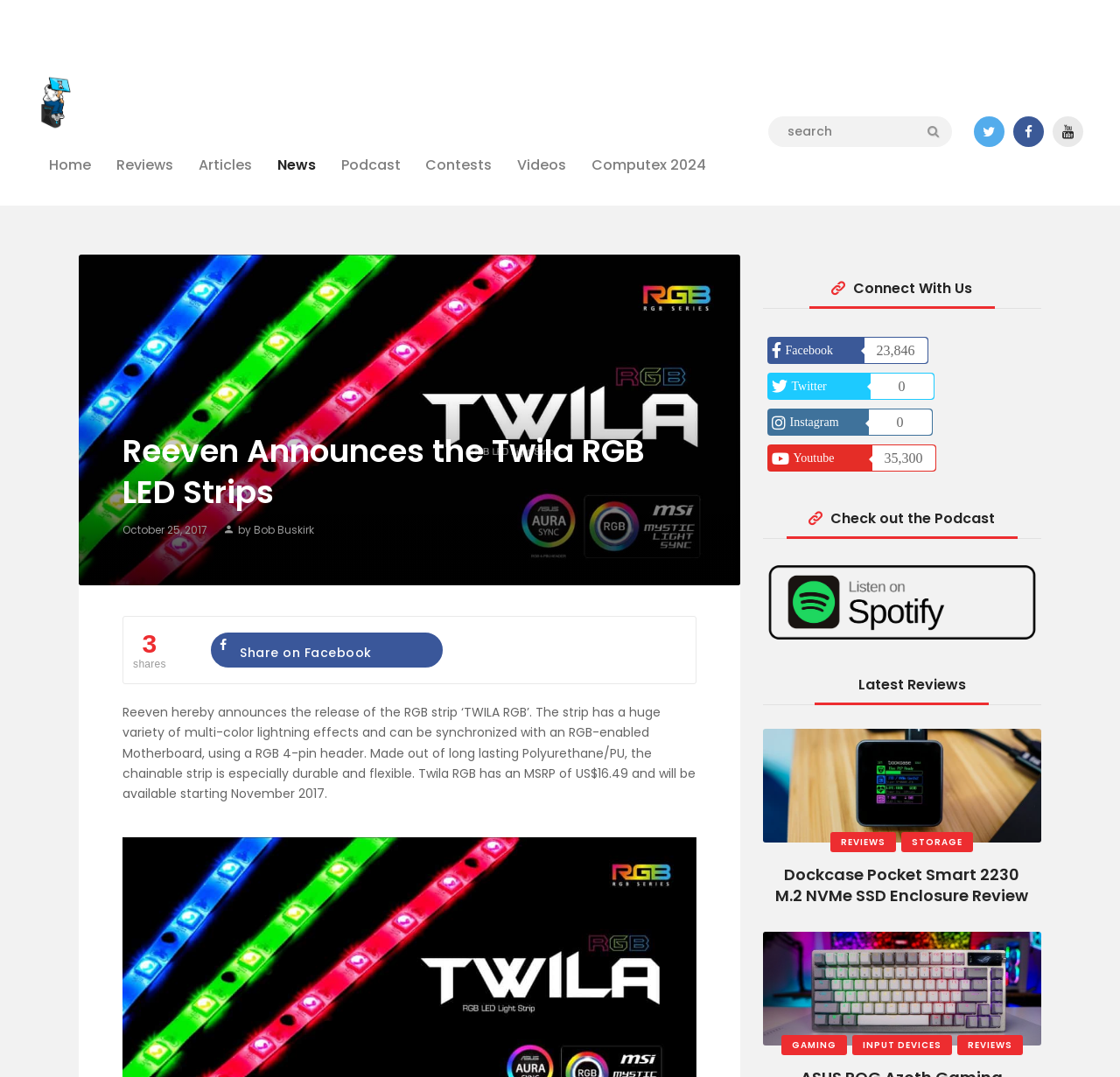What is the name of the website?
Give a single word or phrase answer based on the content of the image.

ThinkComputers.org